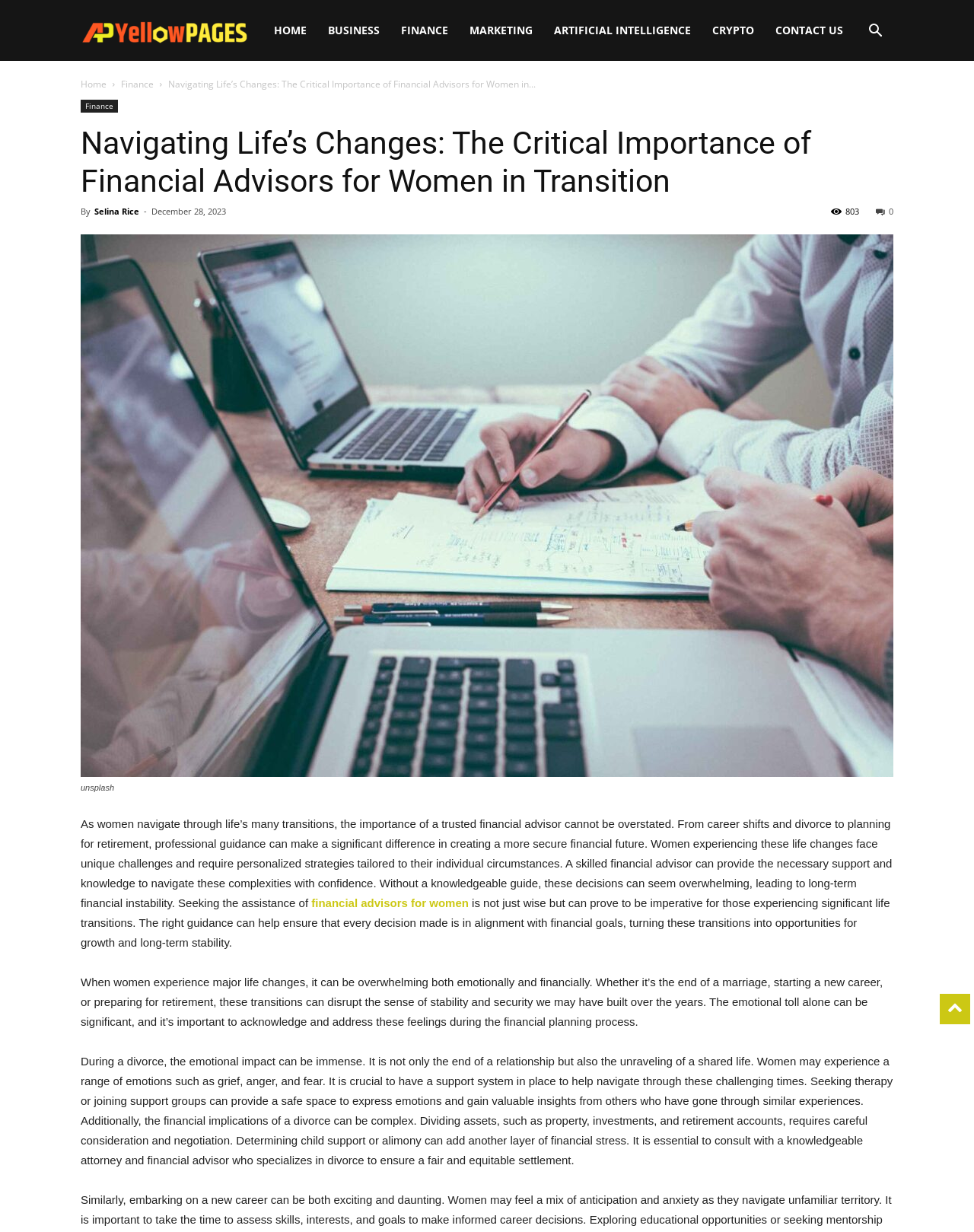Write a detailed summary of the webpage, including text, images, and layout.

The webpage is about the importance of financial advisors for women in transition. At the top, there is a navigation menu with links to various sections, including "HOME", "BUSINESS", "FINANCE", "MARKETING", "ARTIFICIAL INTELLIGENCE", "CRYPTO", and "CONTACT US". Below the navigation menu, there is a prominent header with the title "Navigating Life's Changes: The Critical Importance of Financial Advisors for Women in Transition". 

To the right of the header, there is a button with an icon. Below the header, there is a section with a subheading "By Selina Rice" and a date "December 28, 2023". This section also includes a link to the author's name and a share button with a count of 803.

The main content of the webpage is divided into several sections. The first section has a large image with a caption "Financial Advisors" from unsplash. Below the image, there is a paragraph of text discussing the importance of trusted financial advisors for women navigating life transitions. 

The next section has a link to "financial advisors for women" and discusses the benefits of seeking professional guidance during significant life changes. The following sections continue to explore the challenges women face during life transitions, such as divorce, and the importance of seeking support from therapists, support groups, attorneys, and financial advisors.